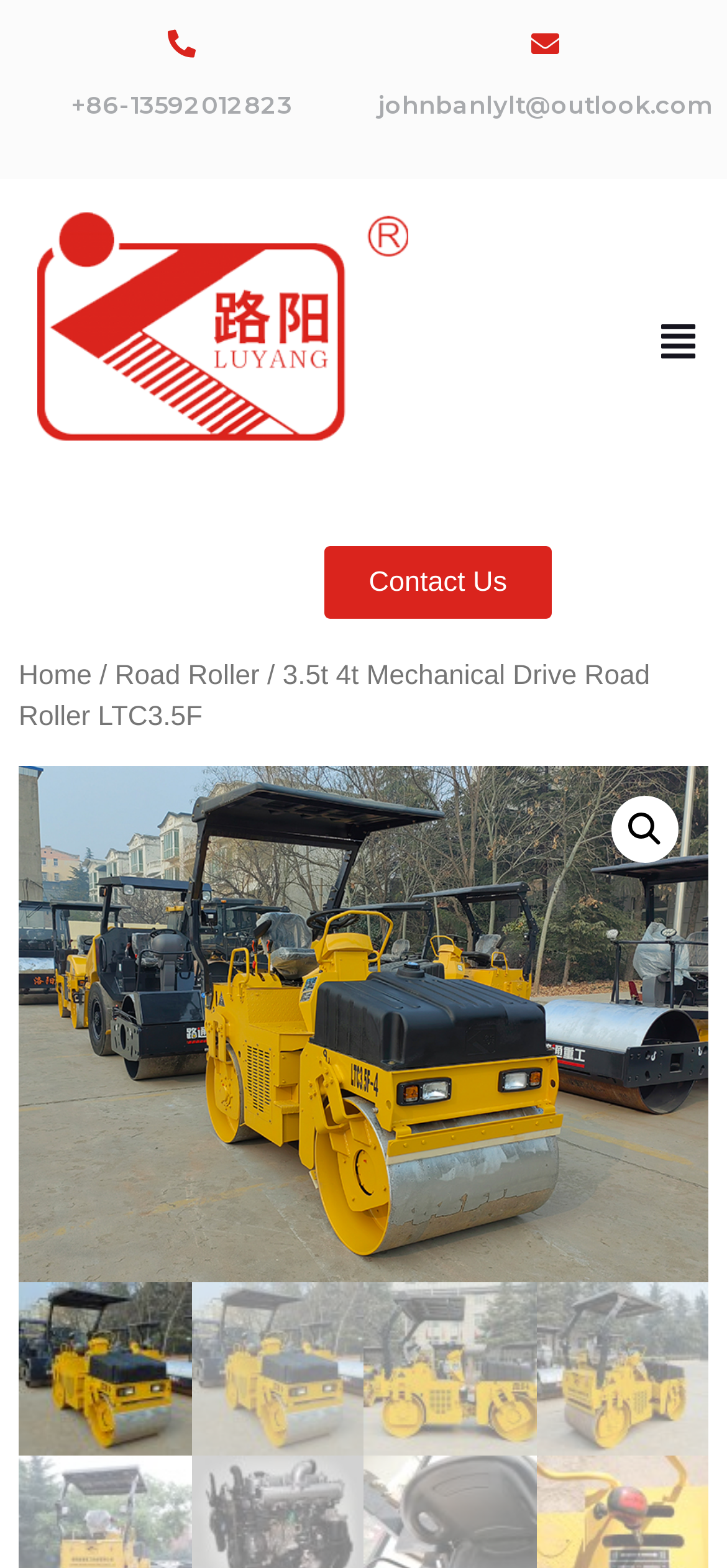Using the given element description, provide the bounding box coordinates (top-left x, top-left y, bottom-right x, bottom-right y) for the corresponding UI element in the screenshot: Contact Us

[0.446, 0.348, 0.759, 0.394]